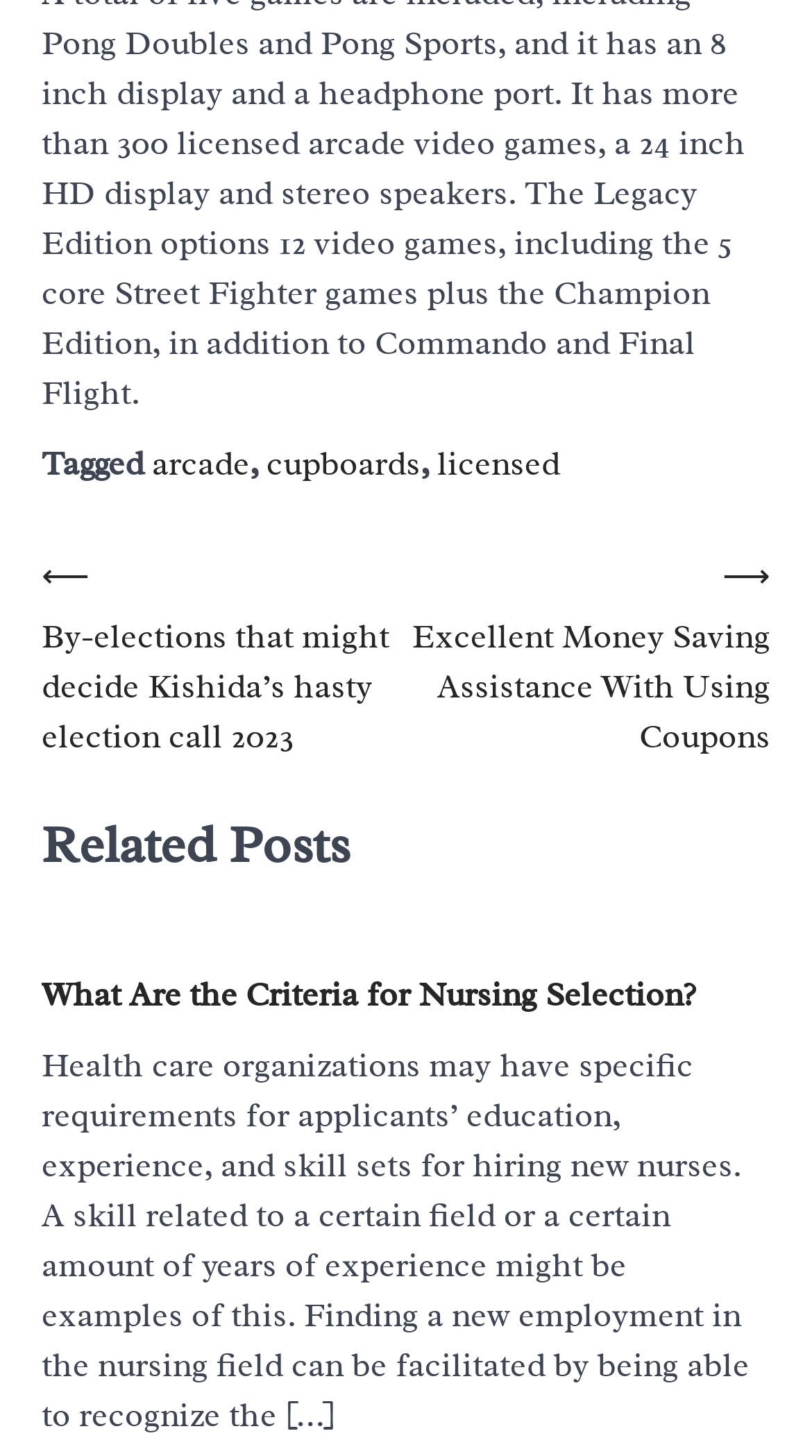What is the title of the previous post?
Refer to the image and give a detailed response to the question.

The link '⟵ By-elections that might decide Kishida’s hasty election call 2023' is located in the post navigation section, which suggests that it is the title of the previous post.